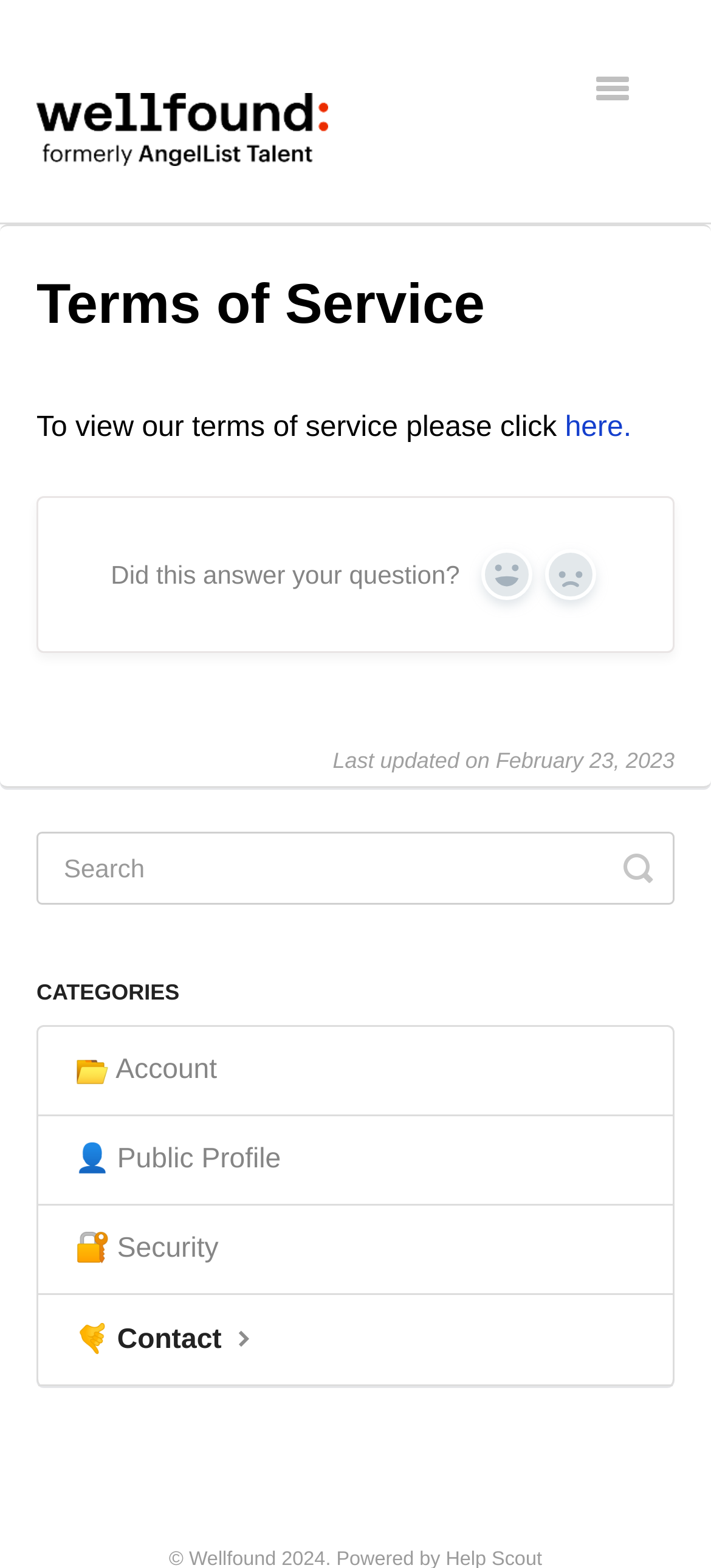Determine the bounding box coordinates of the clickable element to achieve the following action: 'Search for something'. Provide the coordinates as four float values between 0 and 1, formatted as [left, top, right, bottom].

[0.051, 0.53, 0.949, 0.577]